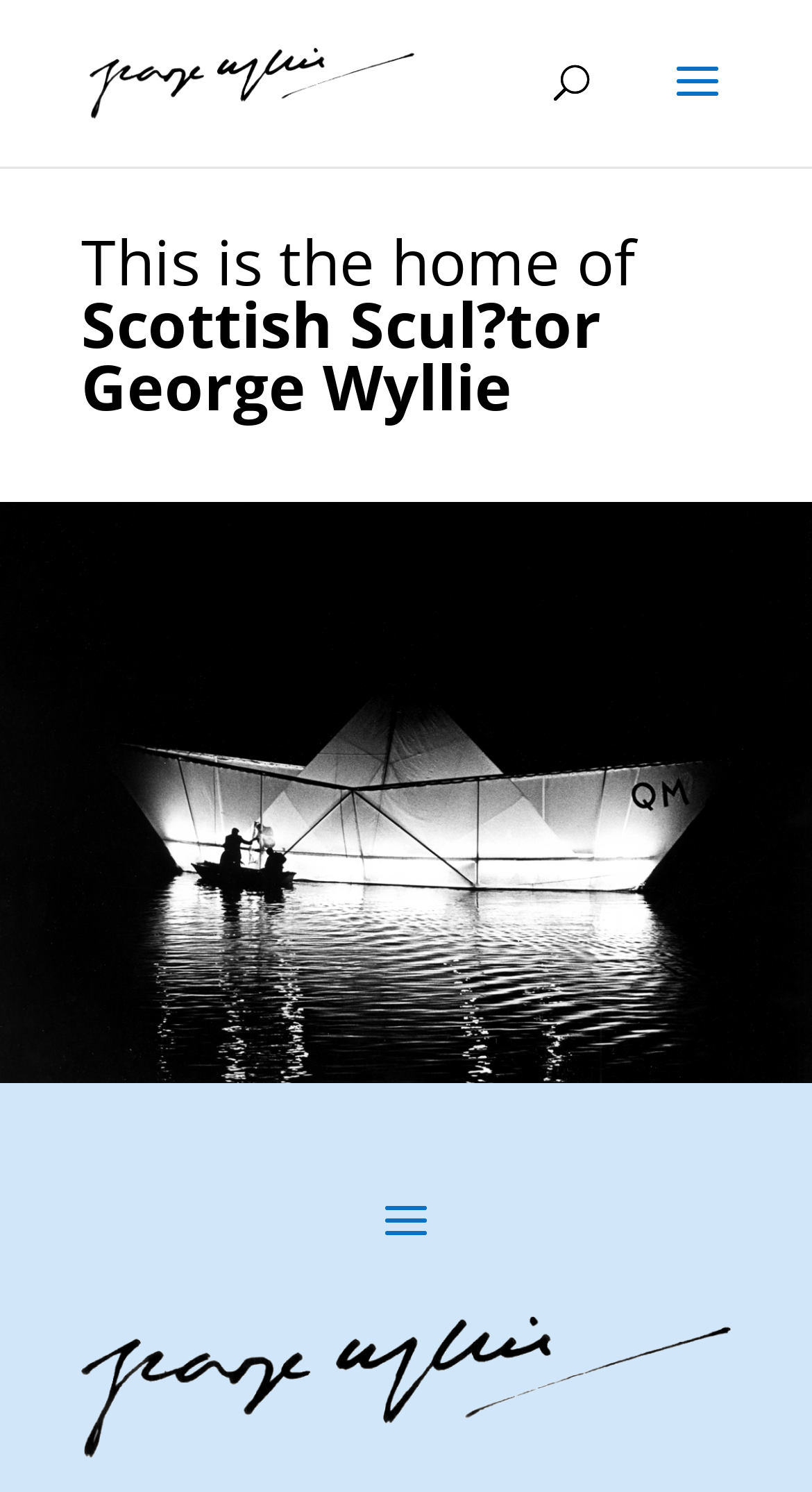Provide a short answer using a single word or phrase for the following question: 
How many images are on the webpage?

3